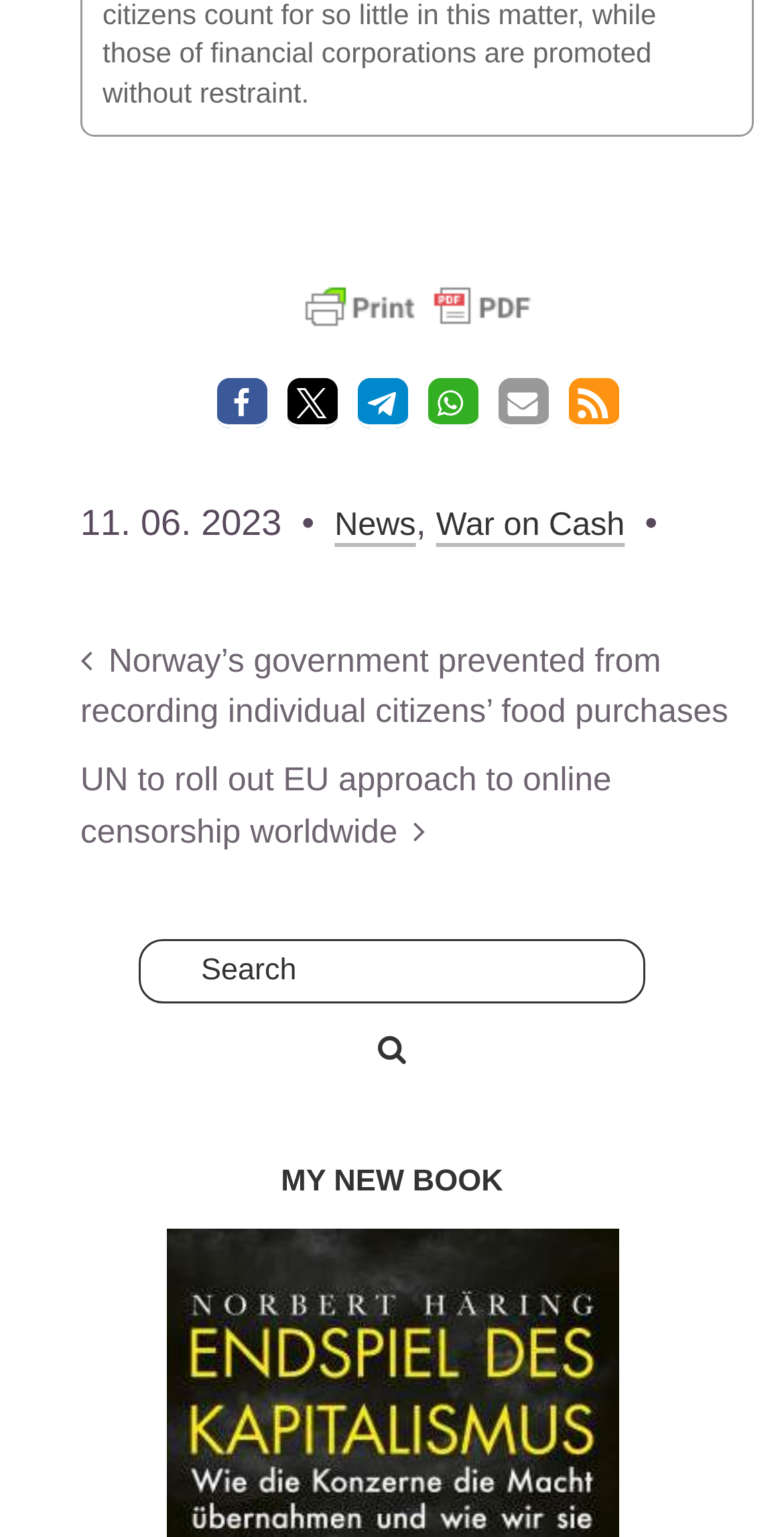How many navigation links are there under 'Posts'?
Look at the image and respond with a one-word or short phrase answer.

2